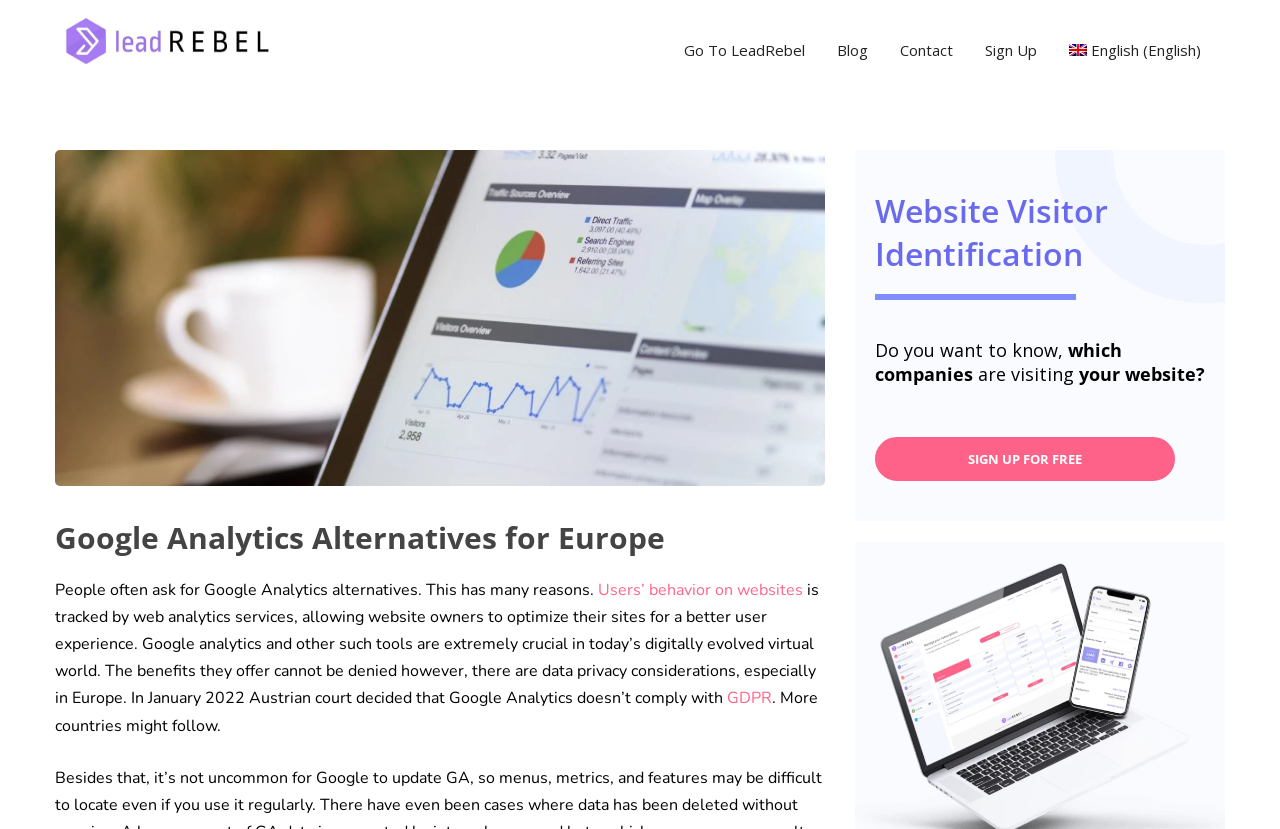Answer the following query with a single word or phrase:
Why do people look for Google Analytics alternatives in Europe?

Data privacy concerns